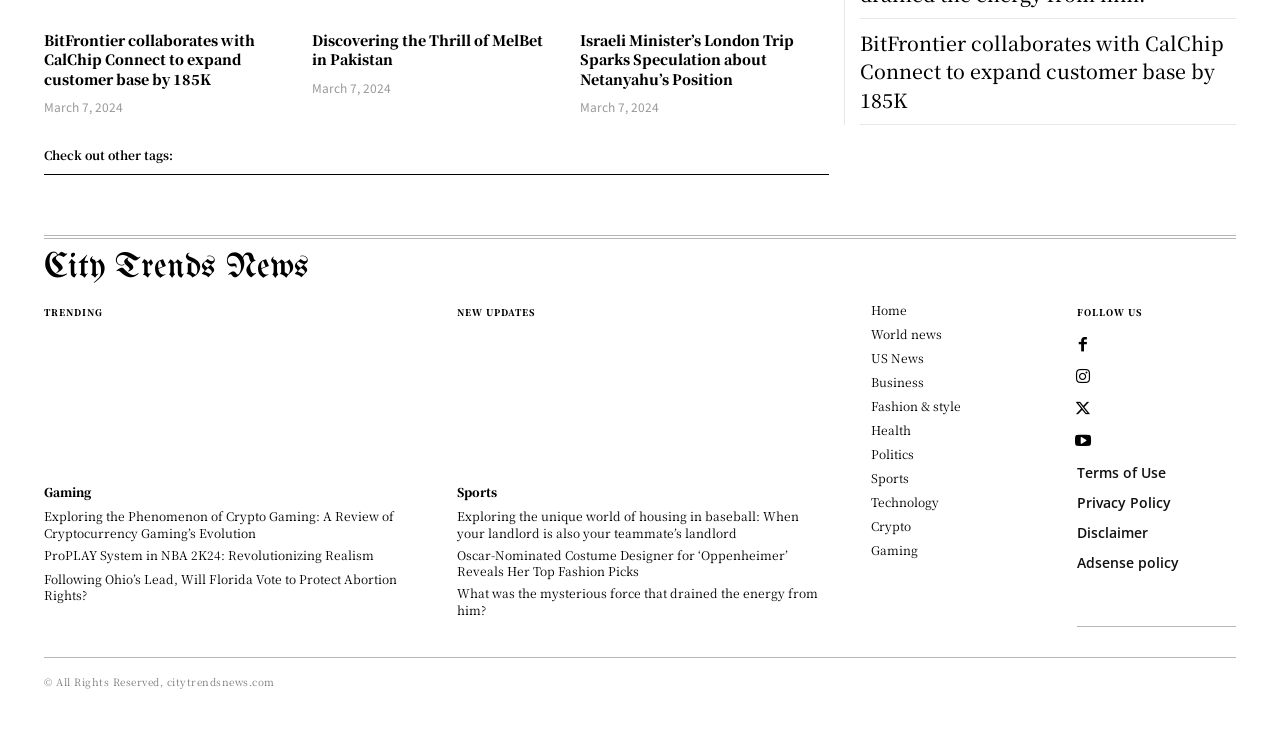Please identify the bounding box coordinates of the area that needs to be clicked to follow this instruction: "Check out the 'NEW UPDATES' section".

[0.357, 0.418, 0.419, 0.431]